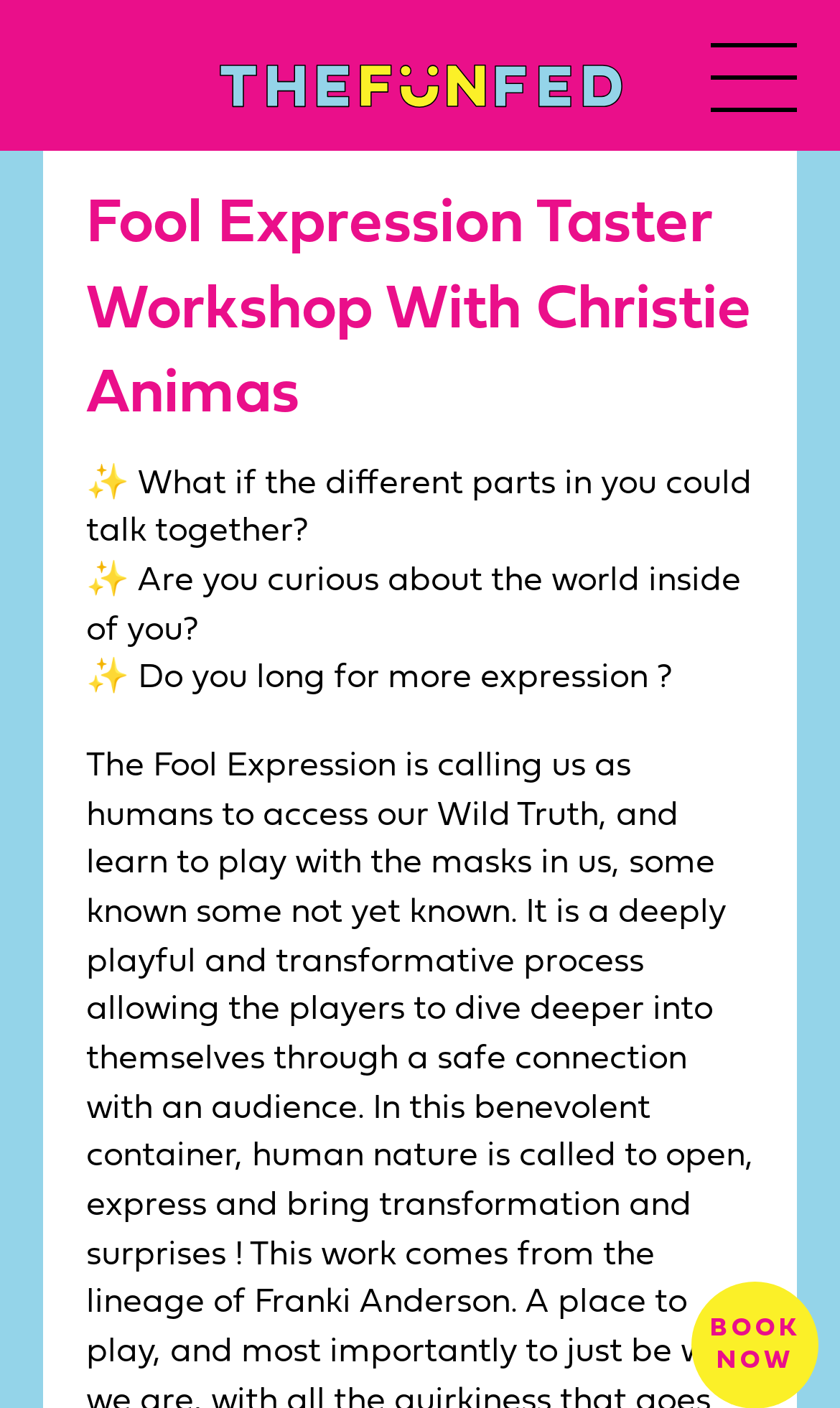What is the purpose of the workshop?
Please answer the question with a detailed response using the information from the screenshot.

By looking at the sentences on the webpage, I can infer that the workshop is related to exploring one's inner world and expressing oneself. The sentences '✨ What if the different parts in you could talk together?', '✨ Are you curious about the world inside of you?', and '✨ Do you long for more expression?' suggest that the workshop is focused on self-discovery and expression.